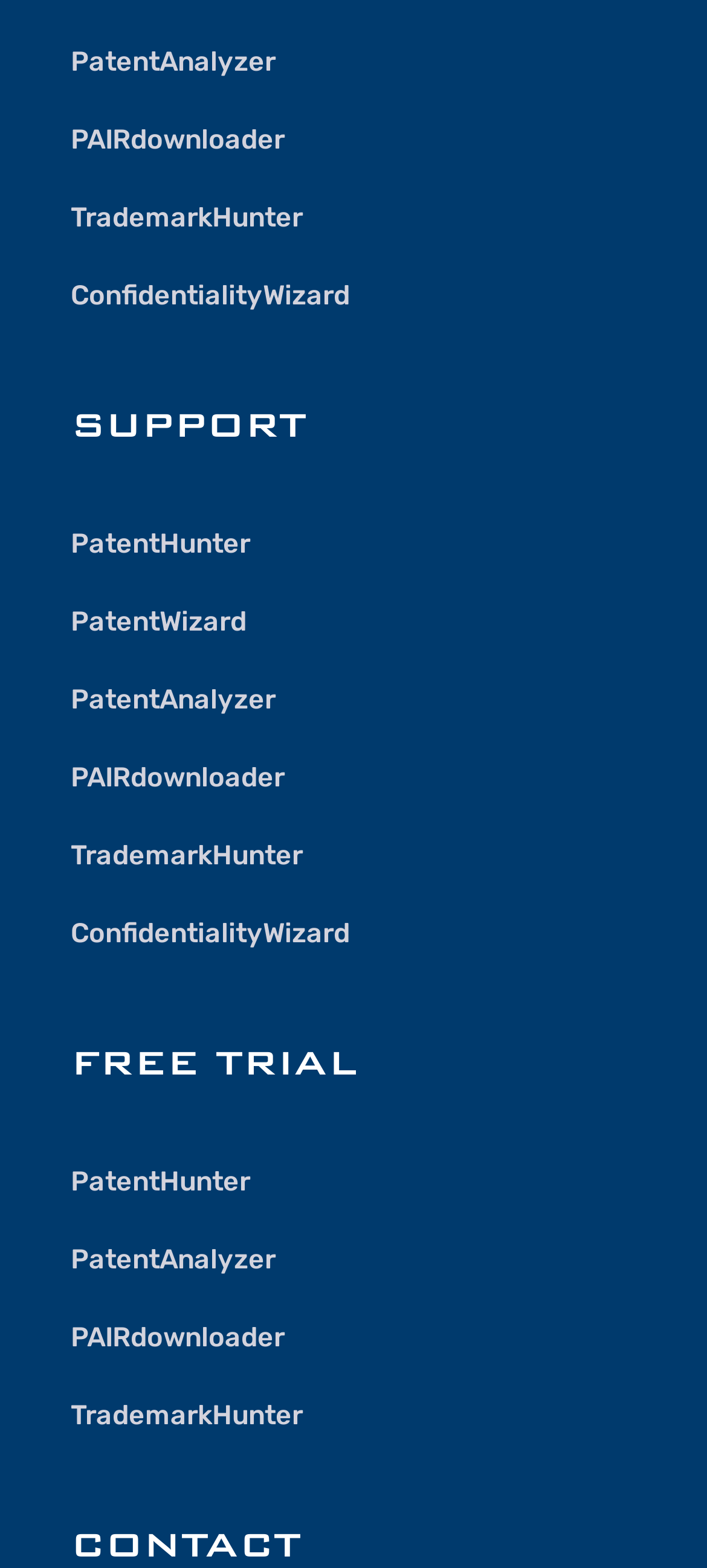Identify the bounding box coordinates for the region to click in order to carry out this instruction: "Use TrademarkHunter". Provide the coordinates using four float numbers between 0 and 1, formatted as [left, top, right, bottom].

[0.1, 0.535, 0.428, 0.555]